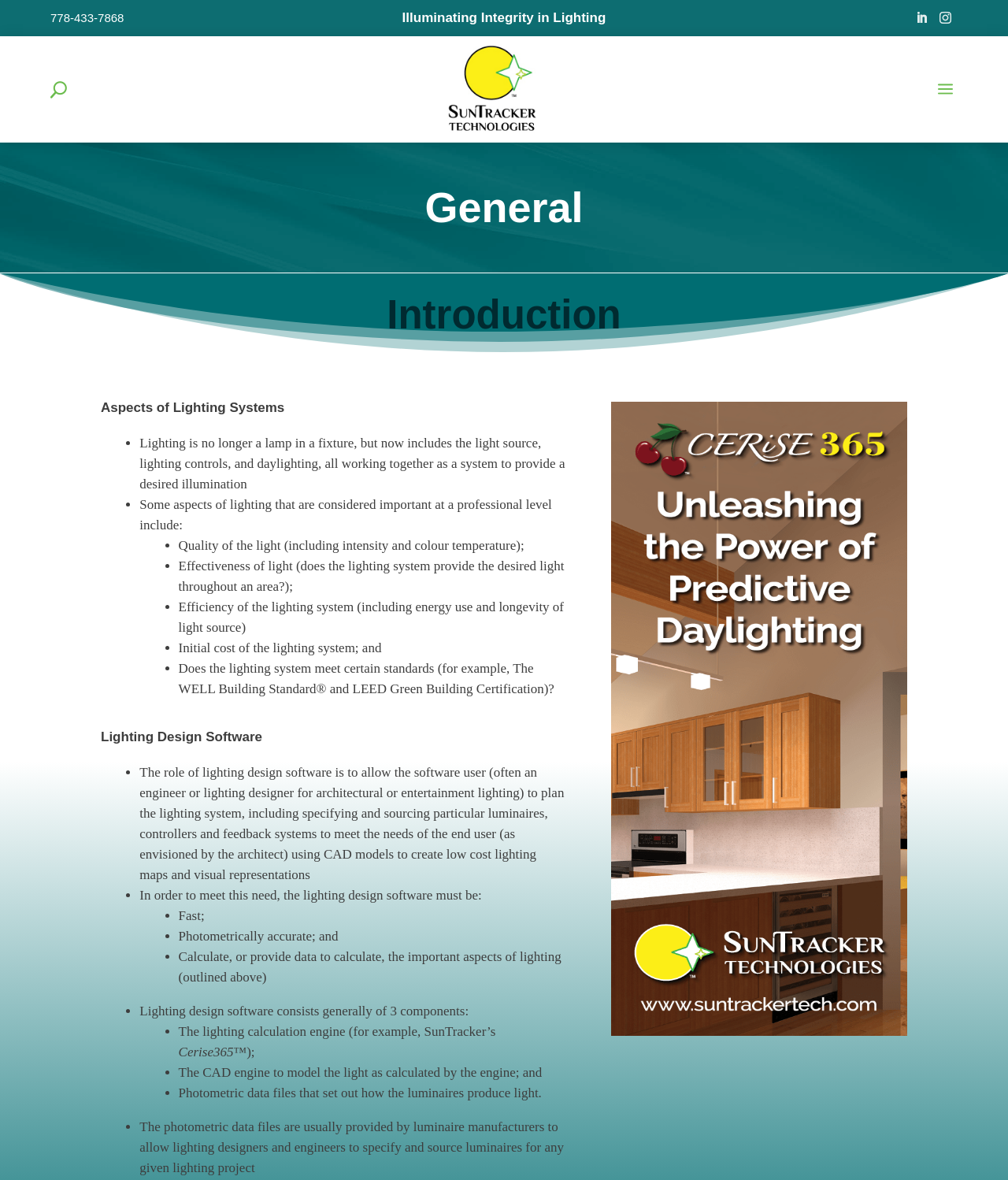What are the three components of lighting design software?
Deliver a detailed and extensive answer to the question.

The three components of lighting design software are mentioned in the ListMarker and StaticText elements. The calculation engine is responsible for calculating the lighting system, the CAD engine models the light as calculated by the engine, and the photometric data files set out how the luminaires produce light.